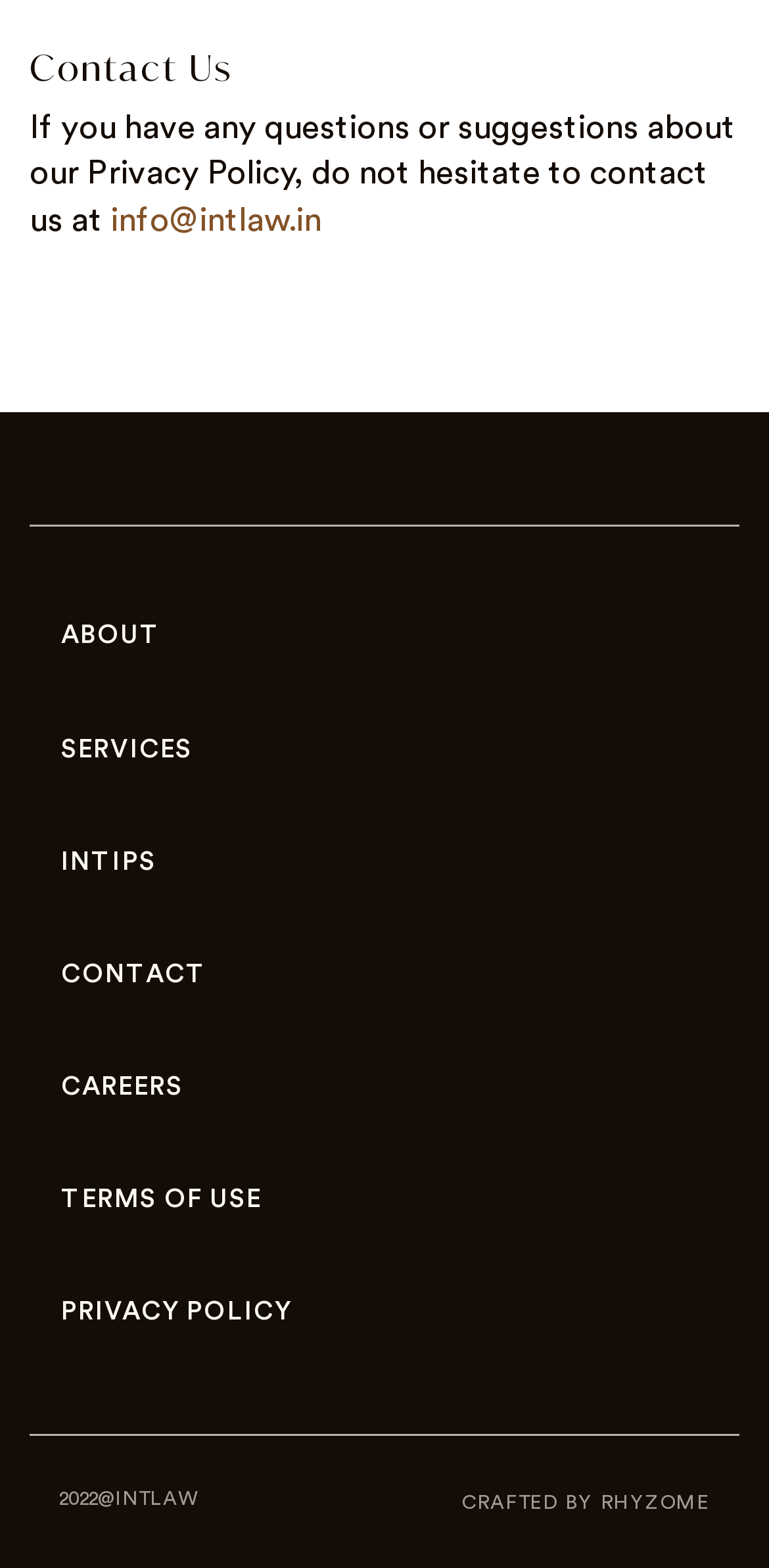Could you please study the image and provide a detailed answer to the question:
What is the email address to contact for Privacy Policy questions?

The email address can be found in the 'Contact Us' section, where it is mentioned that if you have any questions or suggestions about the Privacy Policy, you can contact them at info@intlaw.in.